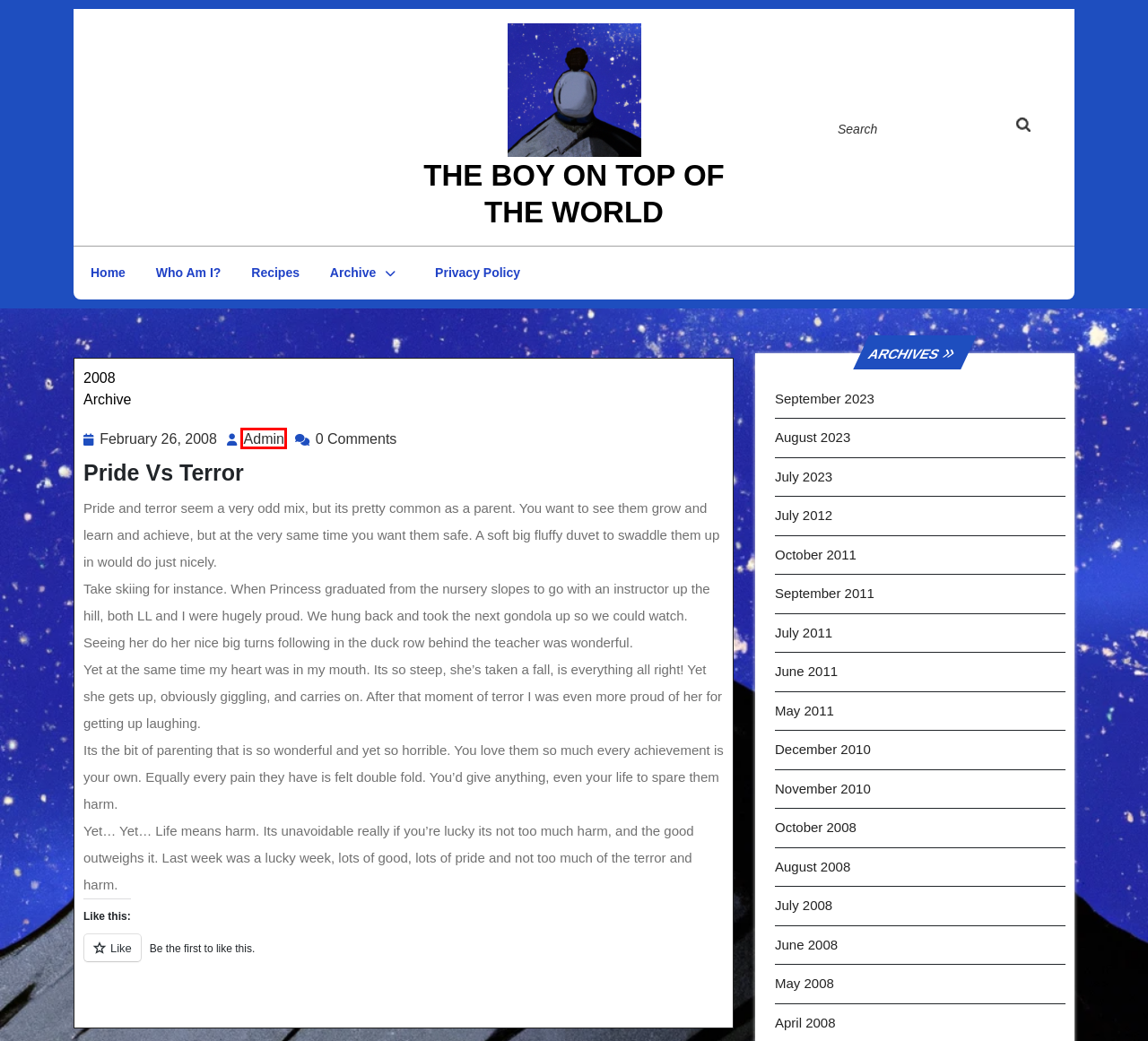Examine the screenshot of a webpage with a red rectangle bounding box. Select the most accurate webpage description that matches the new webpage after clicking the element within the bounding box. Here are the candidates:
A. June 2011 - the Boy on Top of the World
B. December 2010 - the Boy on Top of the World
C. June 2008 - the Boy on Top of the World
D. July 2011 - the Boy on Top of the World
E. July 2023 - the Boy on Top of the World
F. Admin, Author at the Boy on Top of the World
G. August 2023 - the Boy on Top of the World
H. November 2010 - the Boy on Top of the World

F